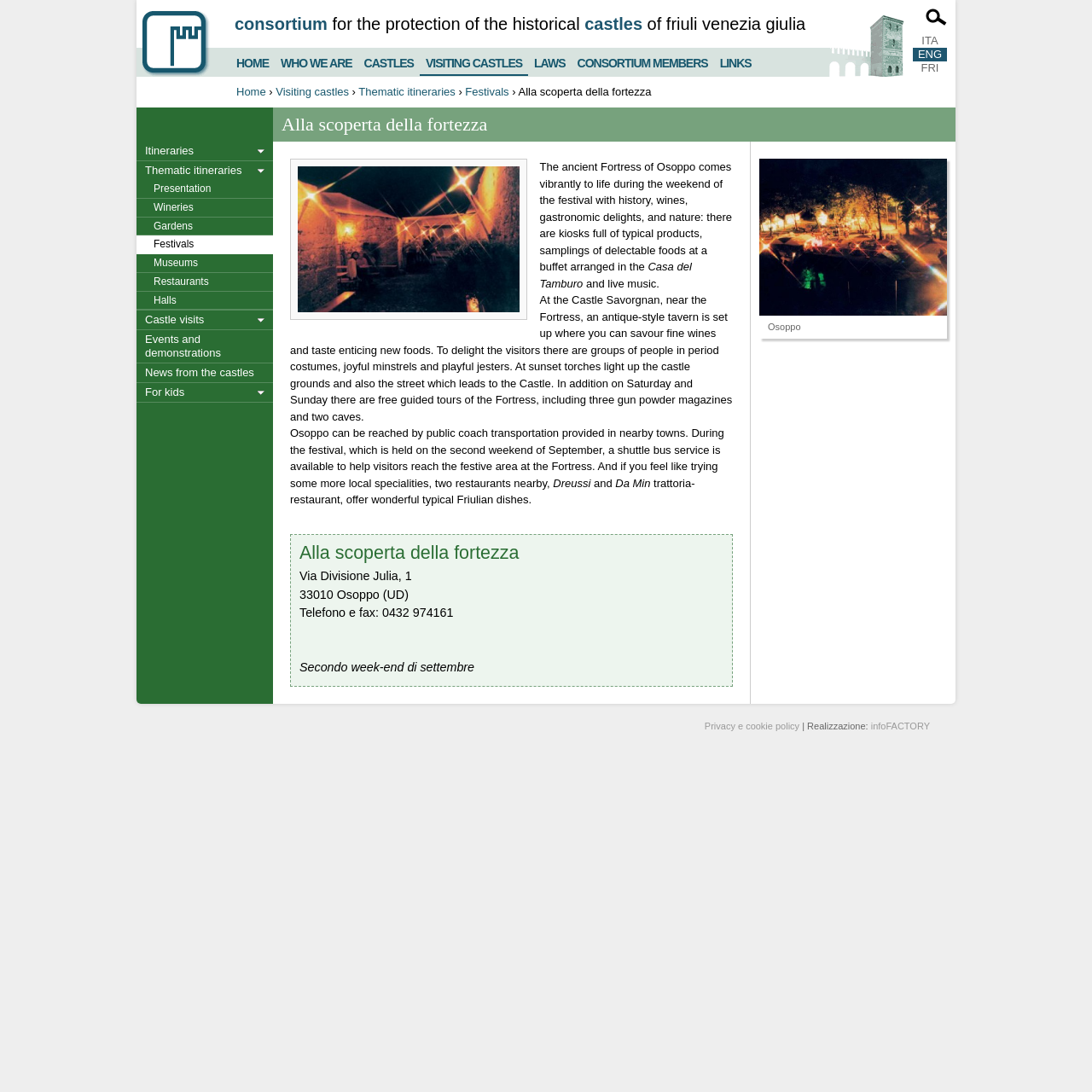Predict the bounding box coordinates of the area that should be clicked to accomplish the following instruction: "Contact the castle administration". The bounding box coordinates should consist of four float numbers between 0 and 1, i.e., [left, top, right, bottom].

[0.274, 0.555, 0.415, 0.567]